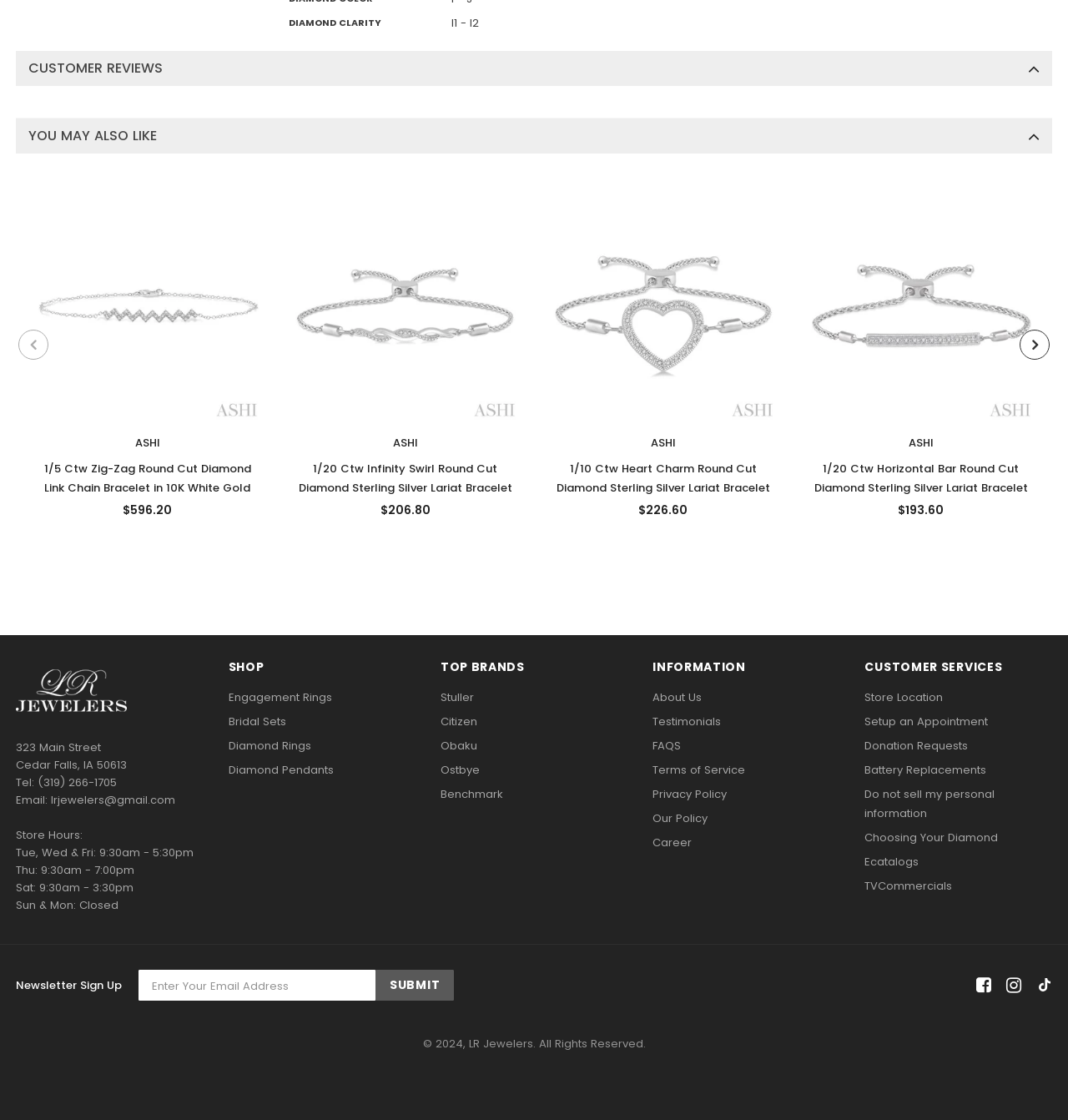What is the phone number of the store?
Use the information from the screenshot to give a comprehensive response to the question.

I found the answer by looking at the StaticText elements at the bottom of the page, which display the store's phone number as '(319) 266-1705'.